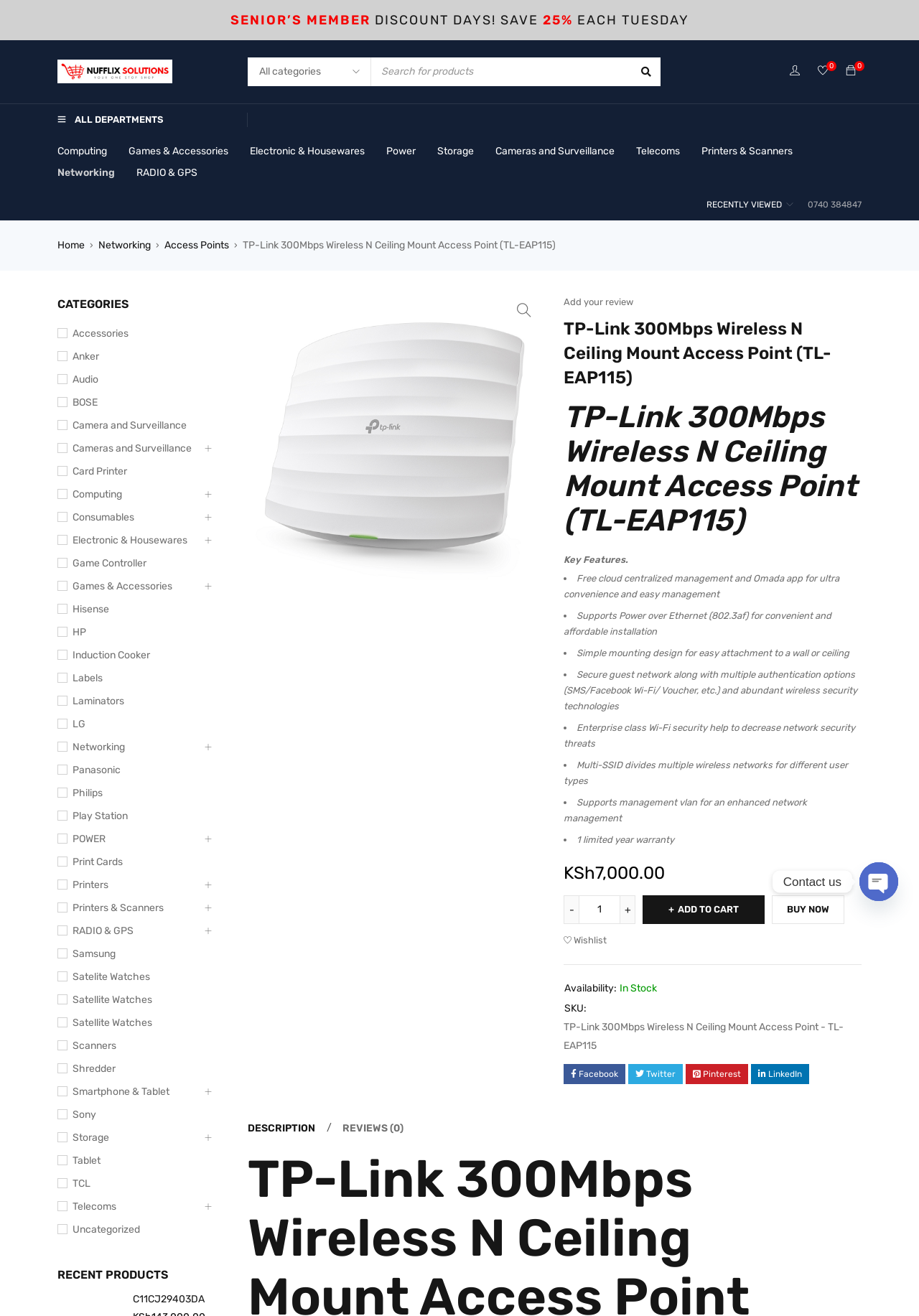Analyze the image and deliver a detailed answer to the question: What is the name of the product being displayed?

The name of the product being displayed is 'TP-Link 300Mbps Wireless N Ceiling Mount Access Point (TL-EAP115)' which is mentioned in the heading and also as a link on the webpage.